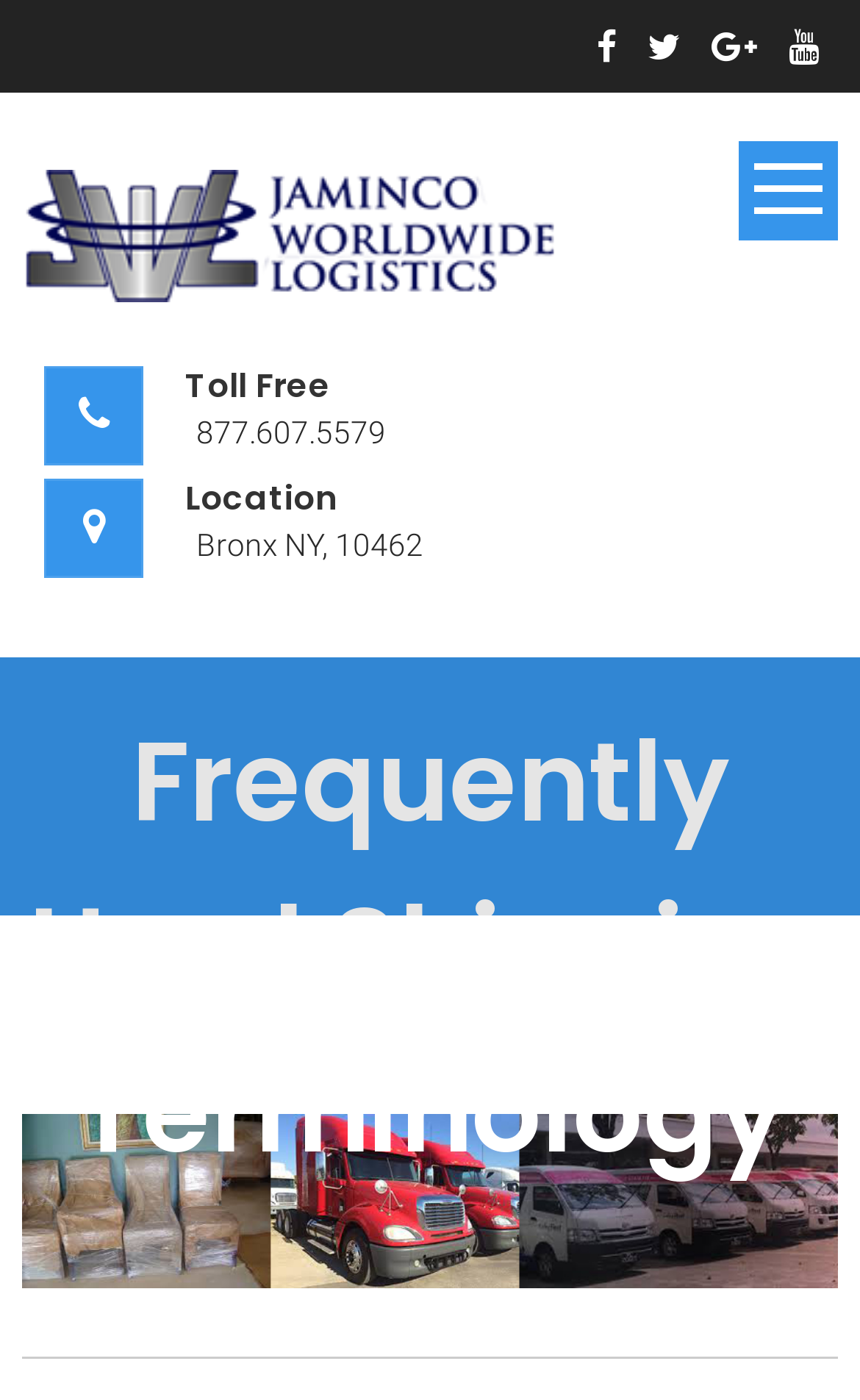What is the phone number for toll-free?
Please provide a single word or phrase answer based on the image.

877.607.5579